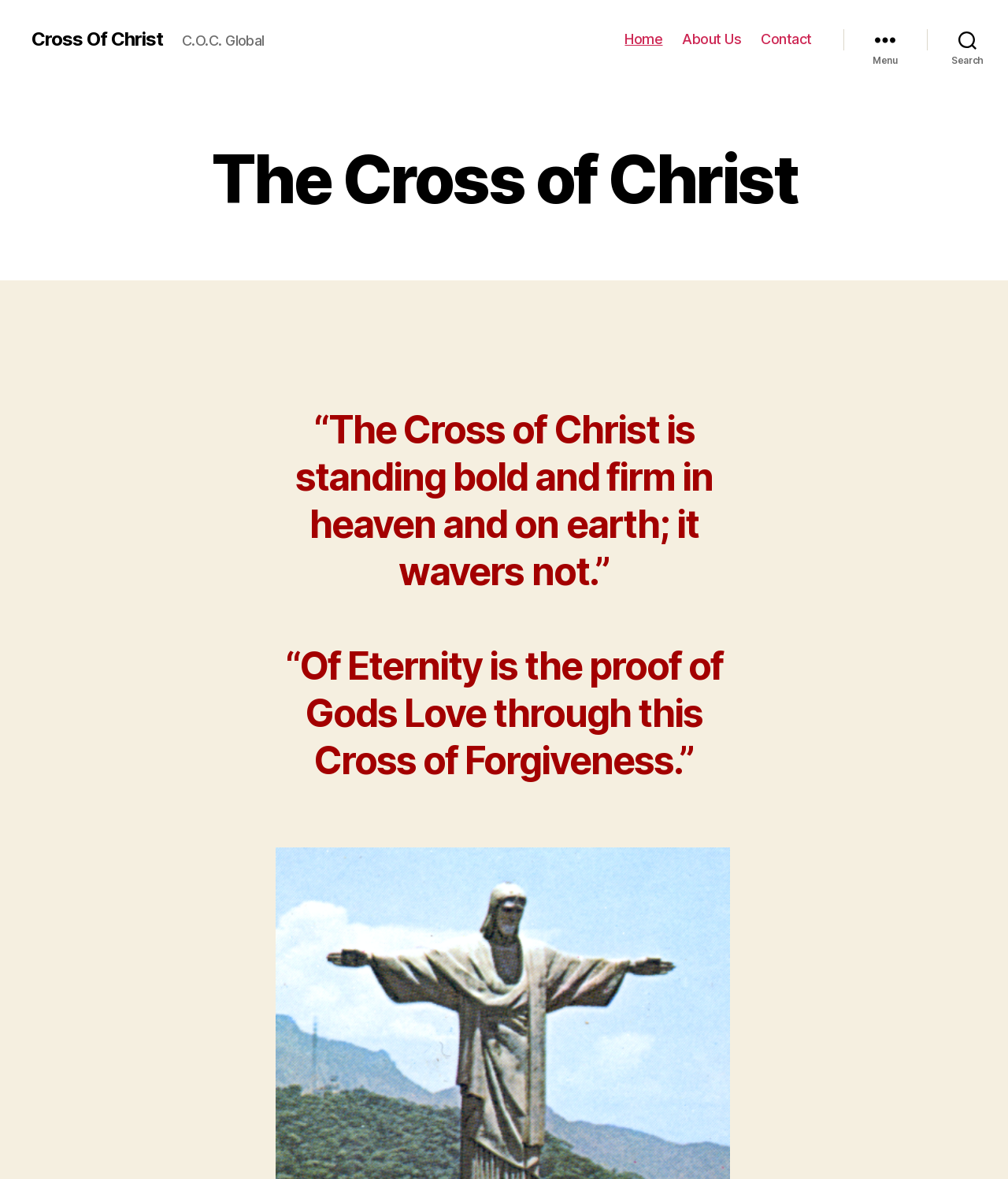What is the text above the quote section?
From the image, provide a succinct answer in one word or a short phrase.

The Cross of Christ